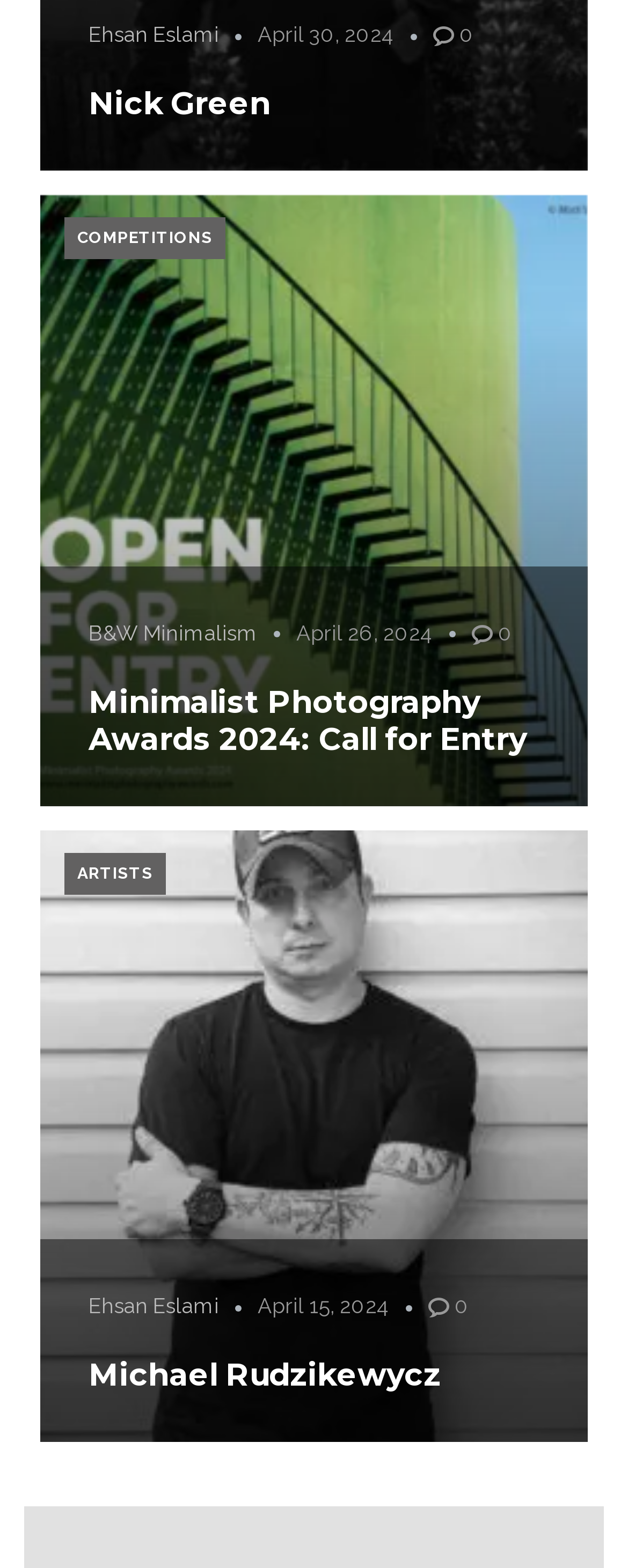How many artists are mentioned on the webpage?
Look at the image and answer with only one word or phrase.

3